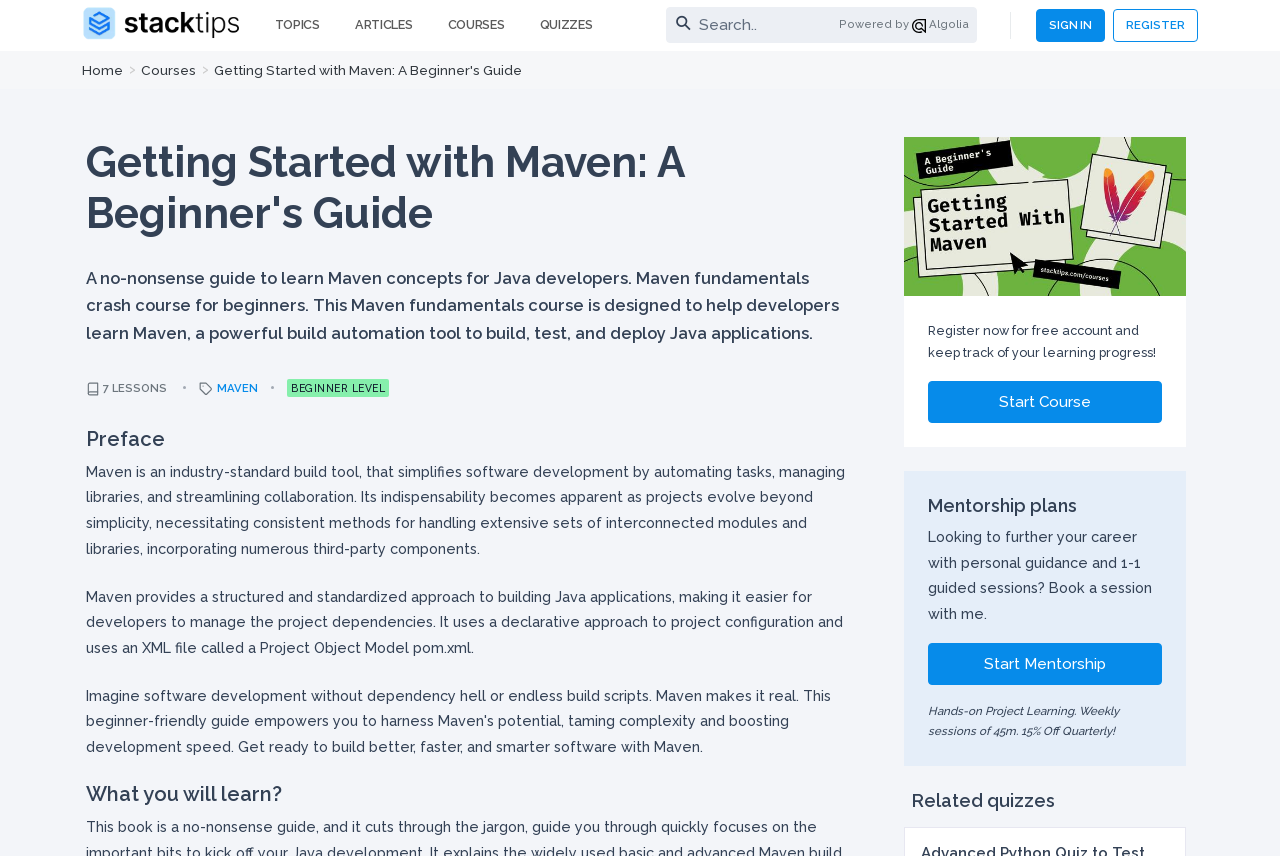Detail the various sections and features present on the webpage.

This webpage is a course introduction page for "Getting Started with Maven: A Beginner's Guide" on the StackTips platform. At the top left, there is a logo of StackTips, accompanied by a navigation menu with links to "TOPICS", "ARTICLES", "COURSES", and "QUIZZES". On the right side of the top section, there is a search bar with a magnifying glass icon and a link to "Powered by Algolia" with an Algolia logo. 

Below the top section, there are two buttons, "SIGN IN" and "REGISTER", on the right side. On the left side, there is a breadcrumb navigation menu showing the path "Home > Courses > Getting Started with Maven: A Beginner's Guide". 

The main content of the page is divided into several sections. The first section has a heading "Getting Started with Maven: A Beginner's Guide" and a brief description of the course, which is a no-nonsense guide to learn Maven concepts for Java developers. There is also an image and some information about the course, including the number of lessons and the level of the course.

The next section is the "Preface" section, which provides an introduction to Maven, explaining its importance in software development and its benefits in managing project dependencies. 

Following the "Preface" section, there is a section titled "What you will learn?" which is not fully described in the accessibility tree. 

On the right side of the page, there is a section with a heading "Getting Started with Maven: A Beginner's Guide" and a call-to-action button "Start Course". Below this section, there is a section about mentorship plans, which offers personal guidance and 1-1 guided sessions. 

At the bottom of the page, there is a section titled "Related quizzes".